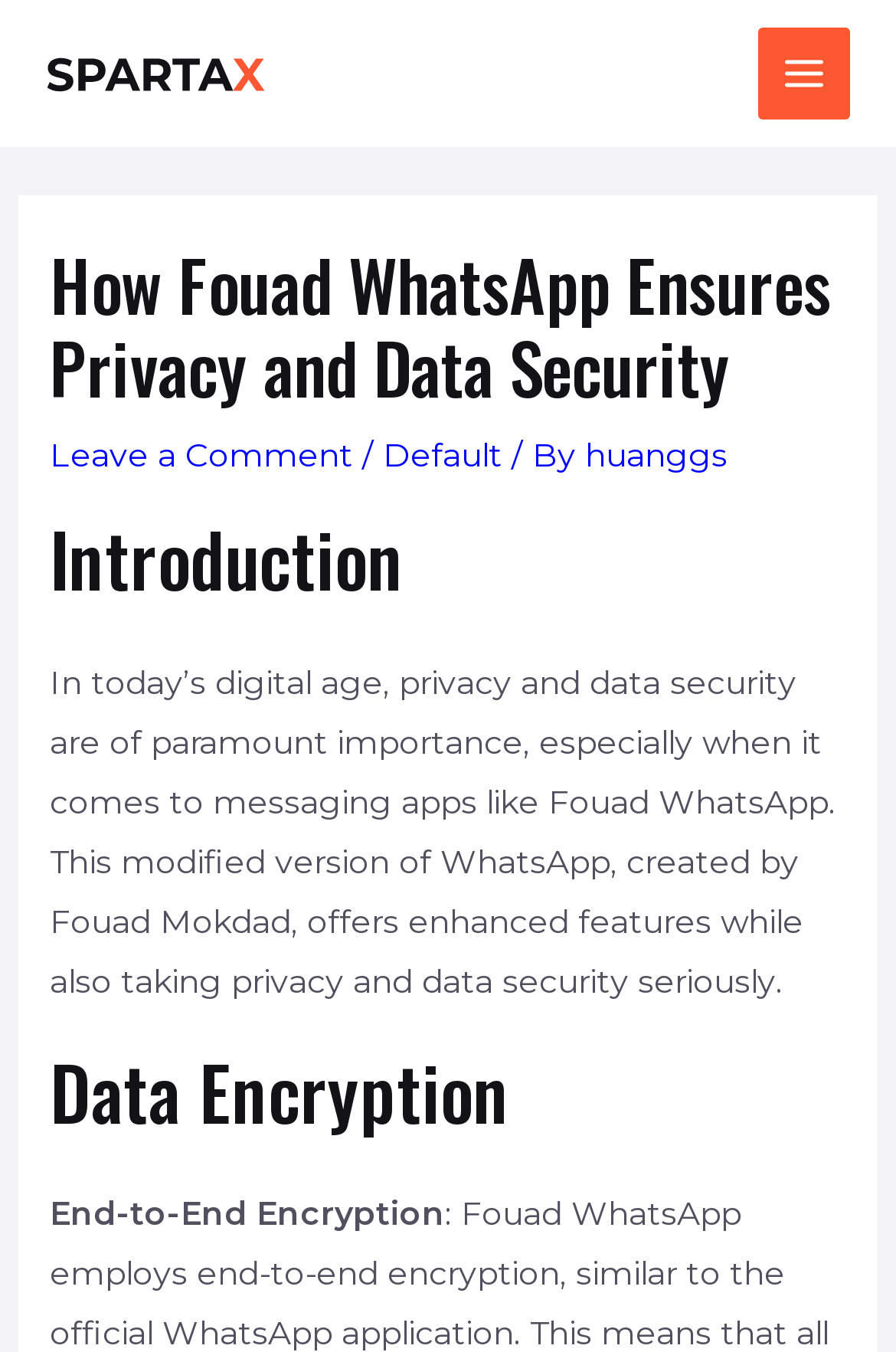What is the name of the messaging app discussed?
Using the picture, provide a one-word or short phrase answer.

Fouad WhatsApp